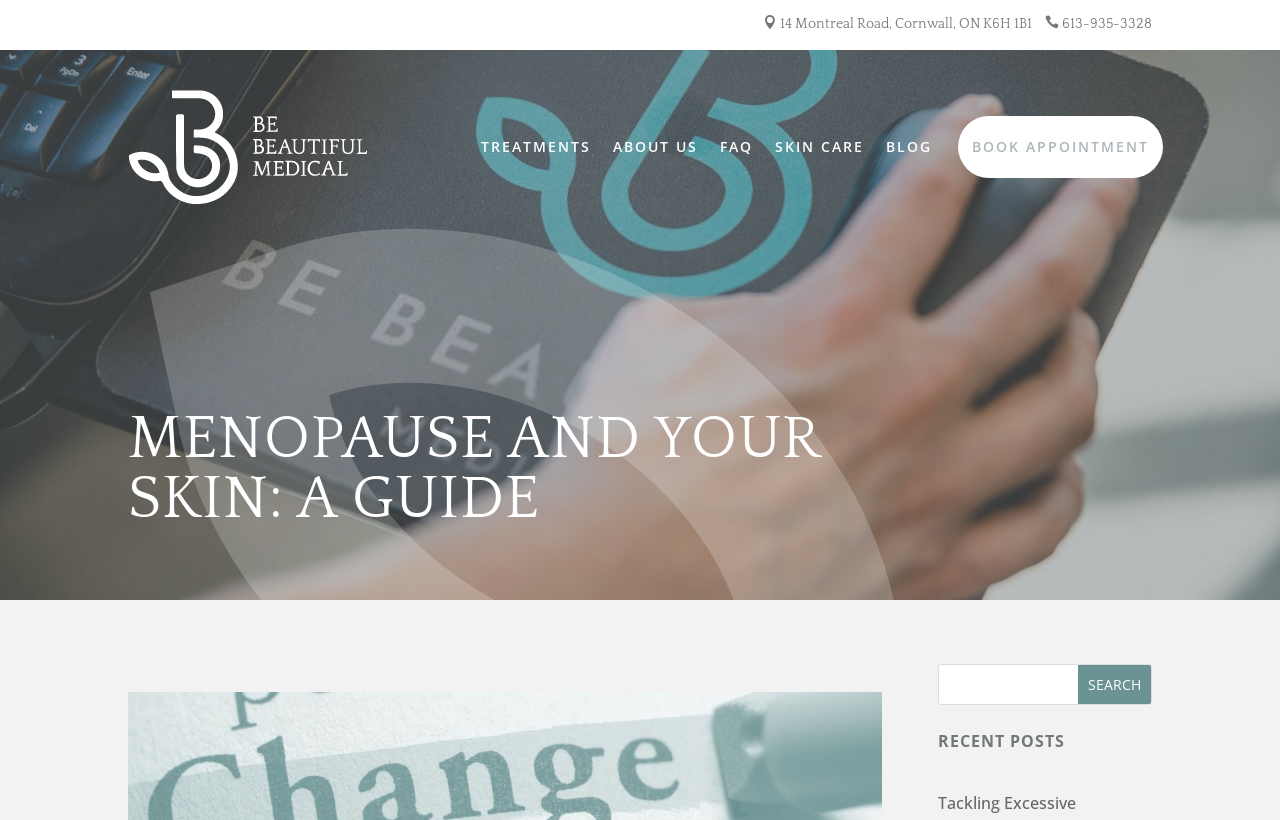Could you highlight the region that needs to be clicked to execute the instruction: "Book an appointment"?

[0.748, 0.141, 0.909, 0.217]